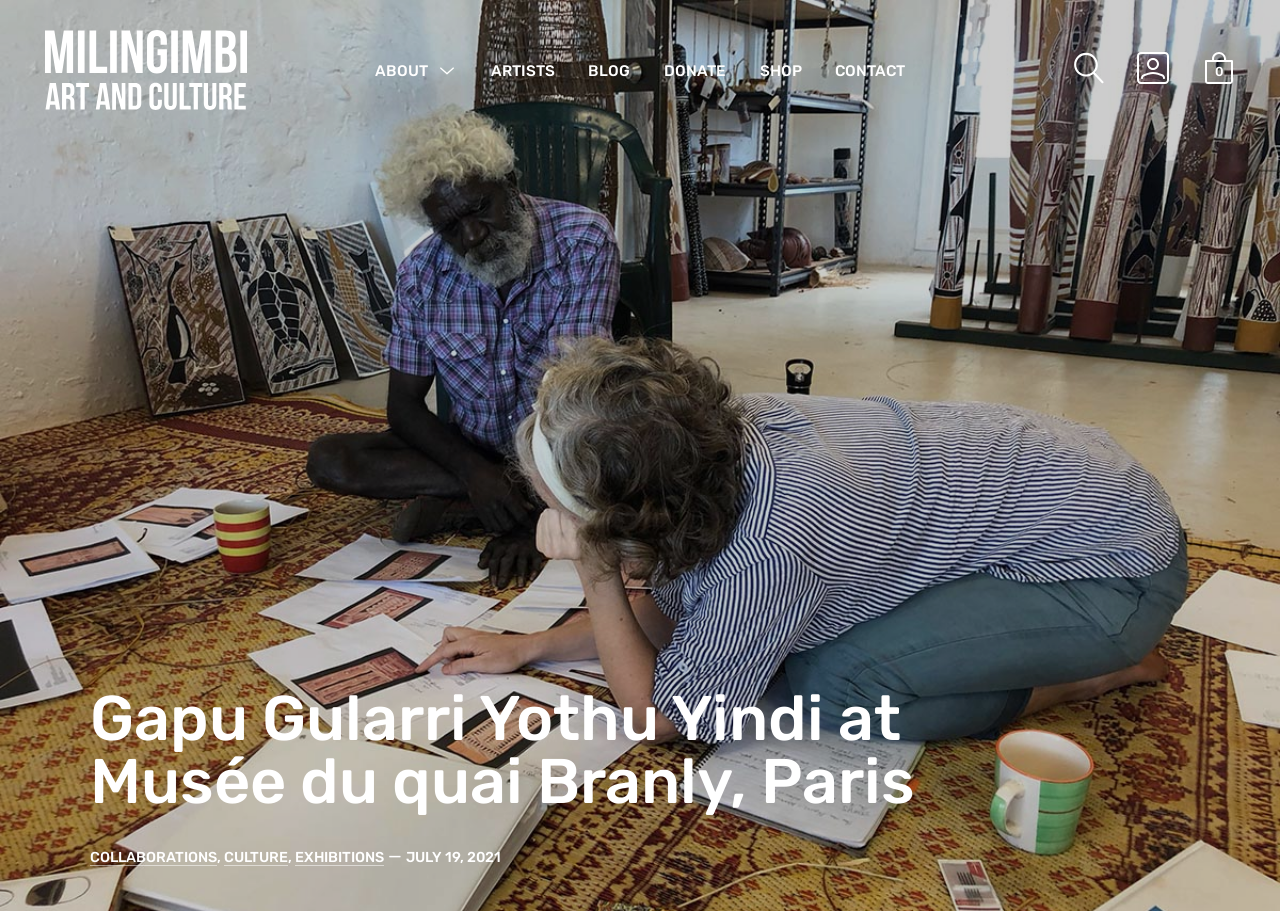Identify and provide the bounding box coordinates of the UI element described: "Volunteer FAQ". The coordinates should be formatted as [left, top, right, bottom], with each number being a float between 0 and 1.

[0.298, 0.181, 0.381, 0.201]